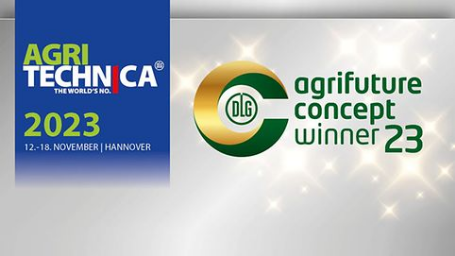Please reply with a single word or brief phrase to the question: 
What is the significance of the 'DLG Agrifuture Concept Winner 23' emblem?

Innovation and excellence in agri-tech developments